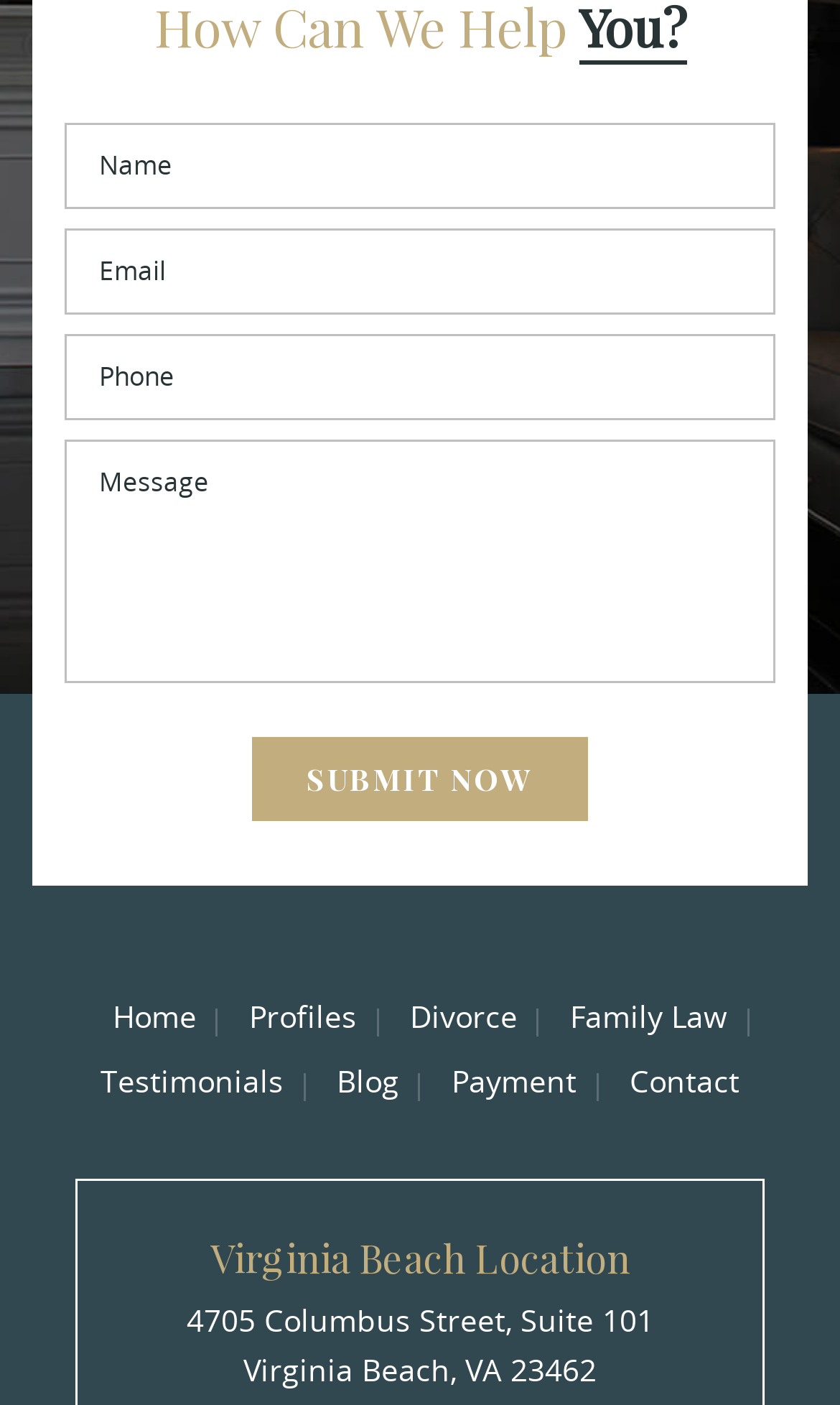Determine the bounding box coordinates of the region that needs to be clicked to achieve the task: "Click the submit button".

[0.3, 0.525, 0.699, 0.584]